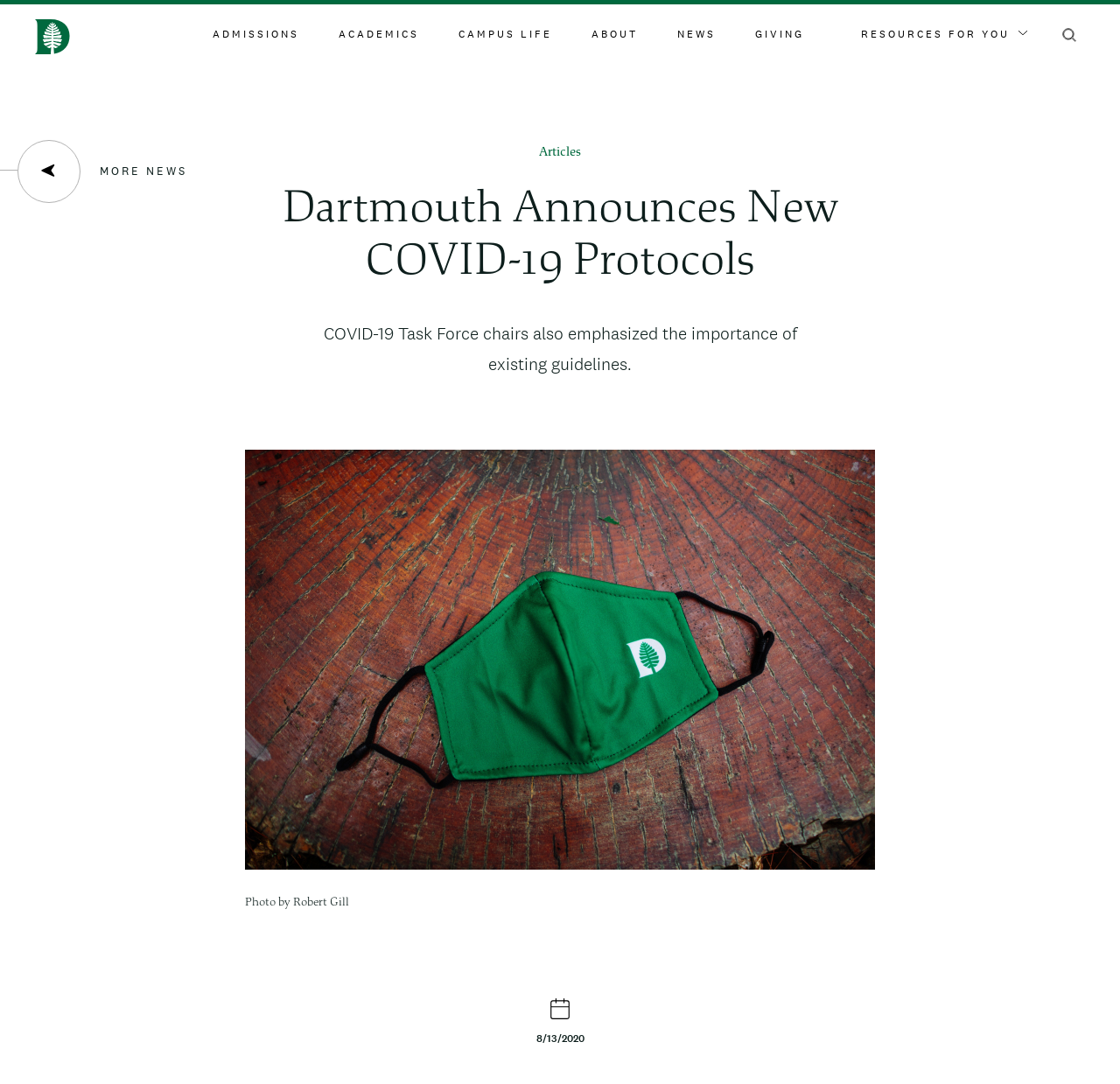Respond with a single word or phrase to the following question: What is the purpose of the 'RESOURCES FOR YOU' button?

To provide resources